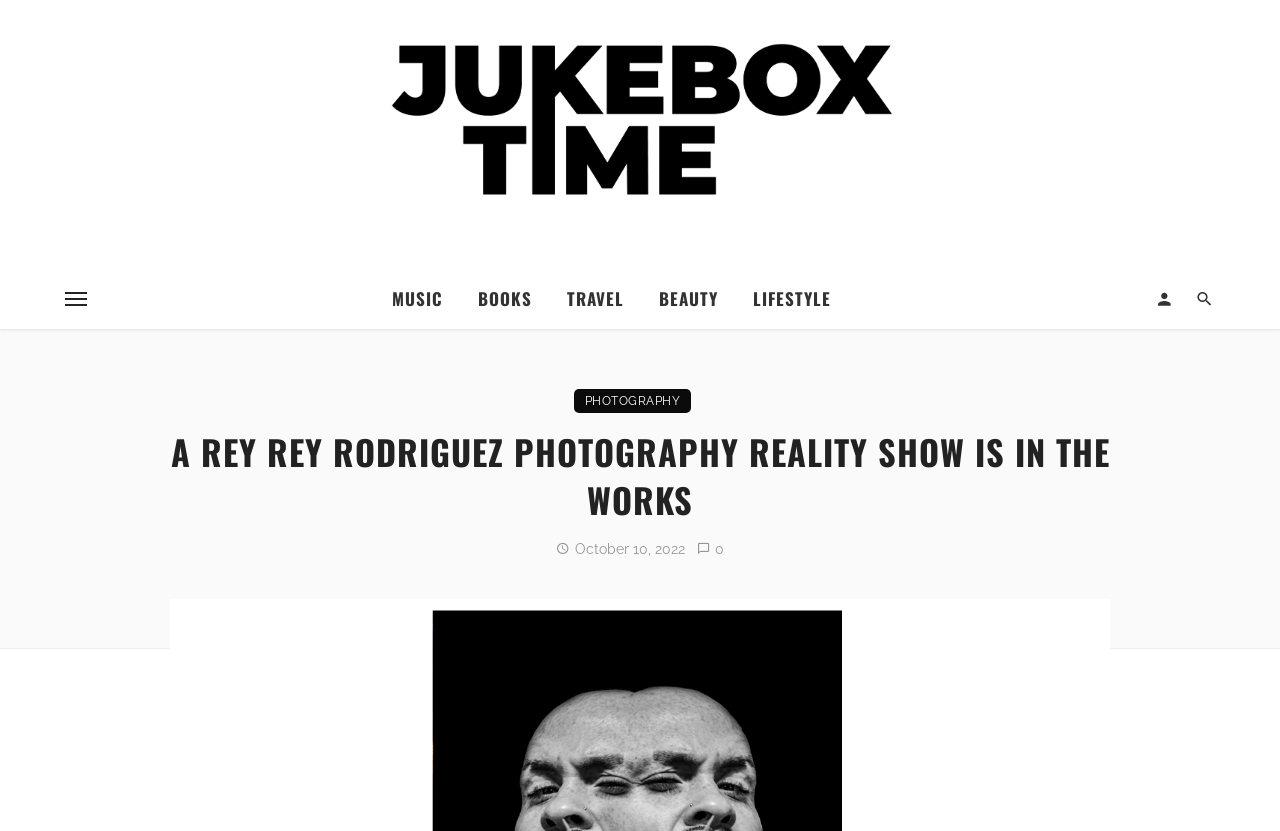Please determine the bounding box coordinates, formatted as (top-left x, top-left y, bottom-right x, bottom-right y), with all values as floating point numbers between 0 and 1. Identify the bounding box of the region described as: Books

[0.361, 0.323, 0.427, 0.396]